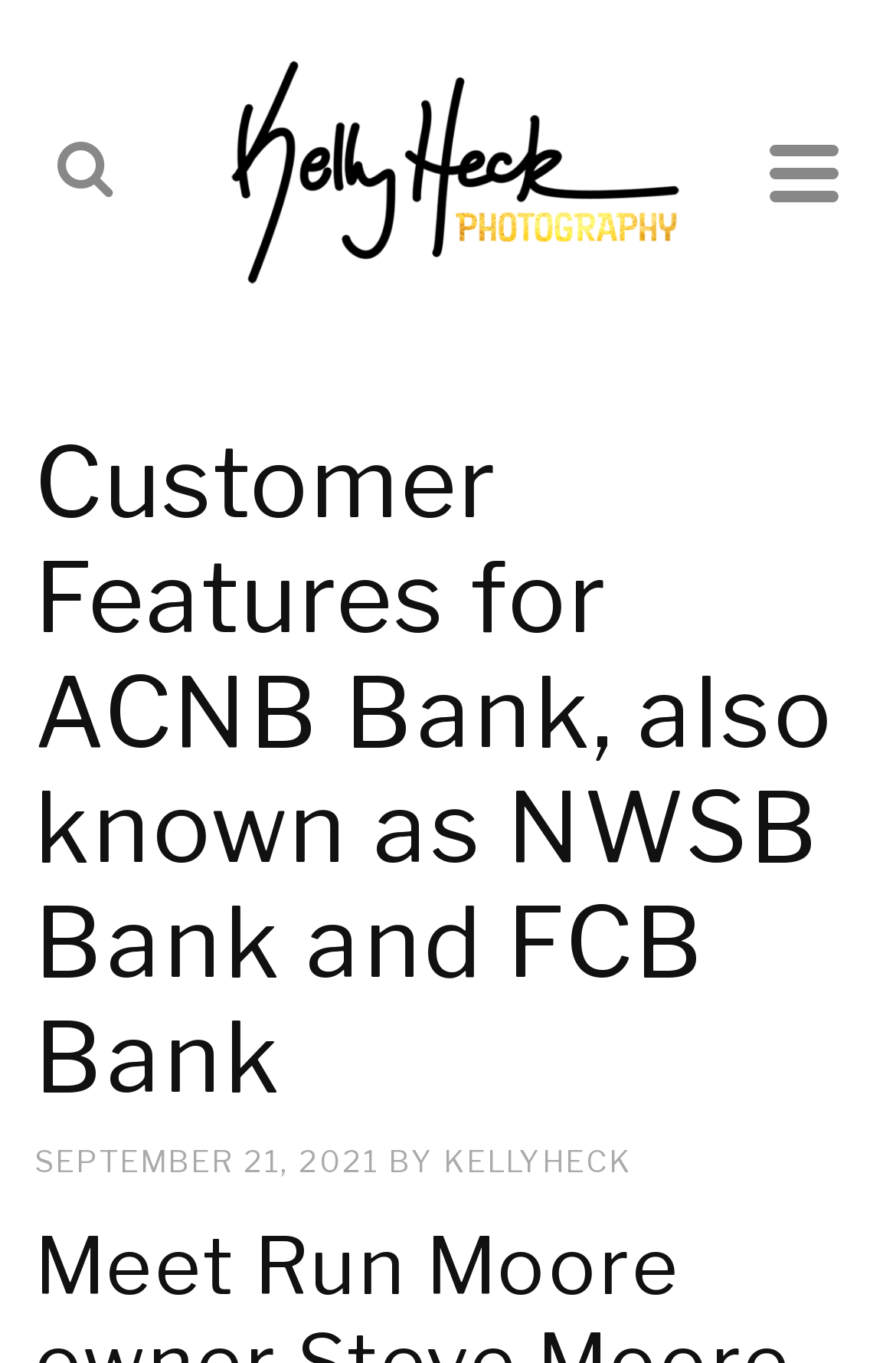From the webpage screenshot, identify the region described by aria-label="Search". Provide the bounding box coordinates as (top-left x, top-left y, bottom-right x, bottom-right y), with each value being a floating point number between 0 and 1.

[0.038, 0.0, 0.151, 0.253]